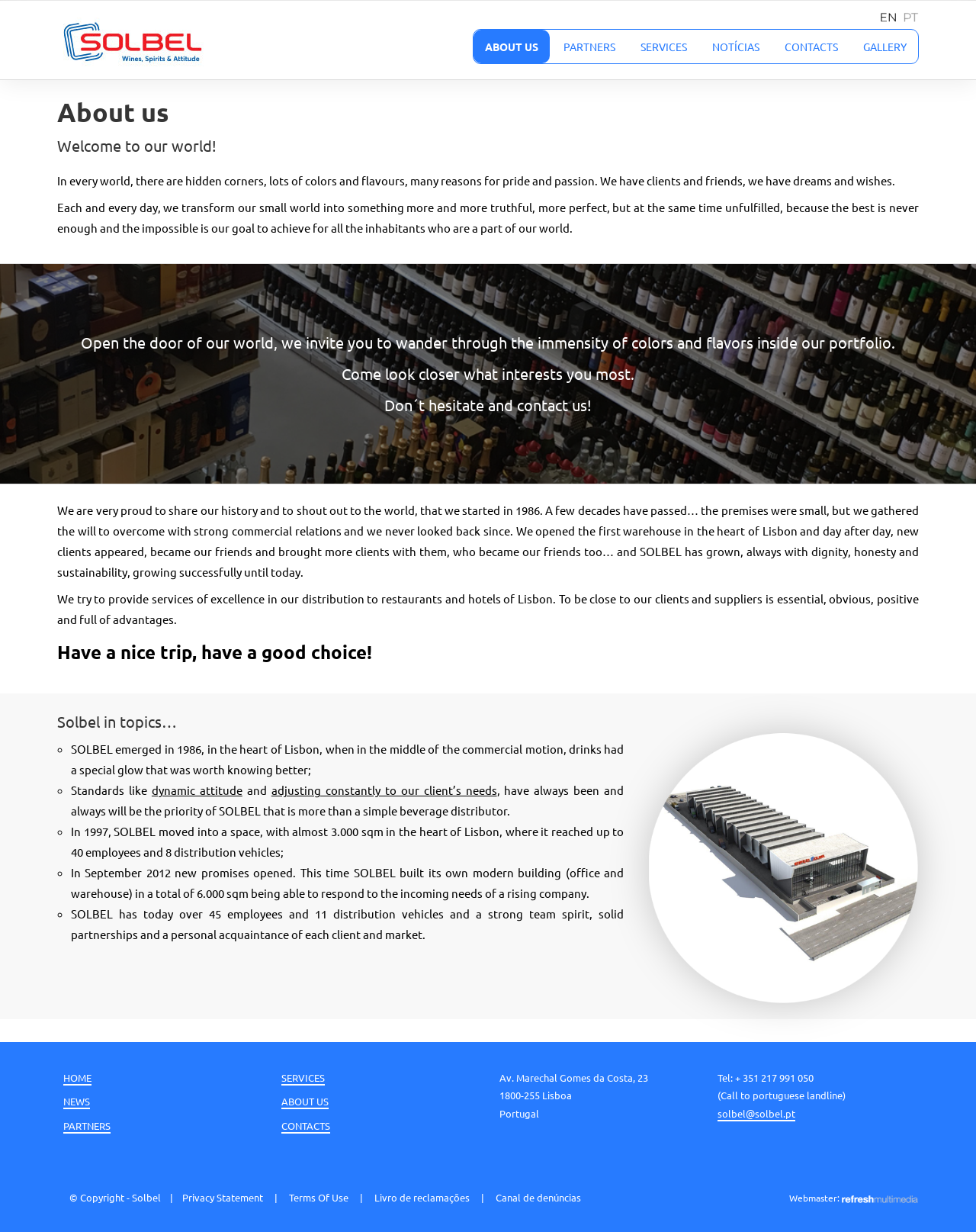Please identify the bounding box coordinates of the clickable area that will allow you to execute the instruction: "Click on the 'eng' language link".

[0.895, 0.006, 0.918, 0.018]